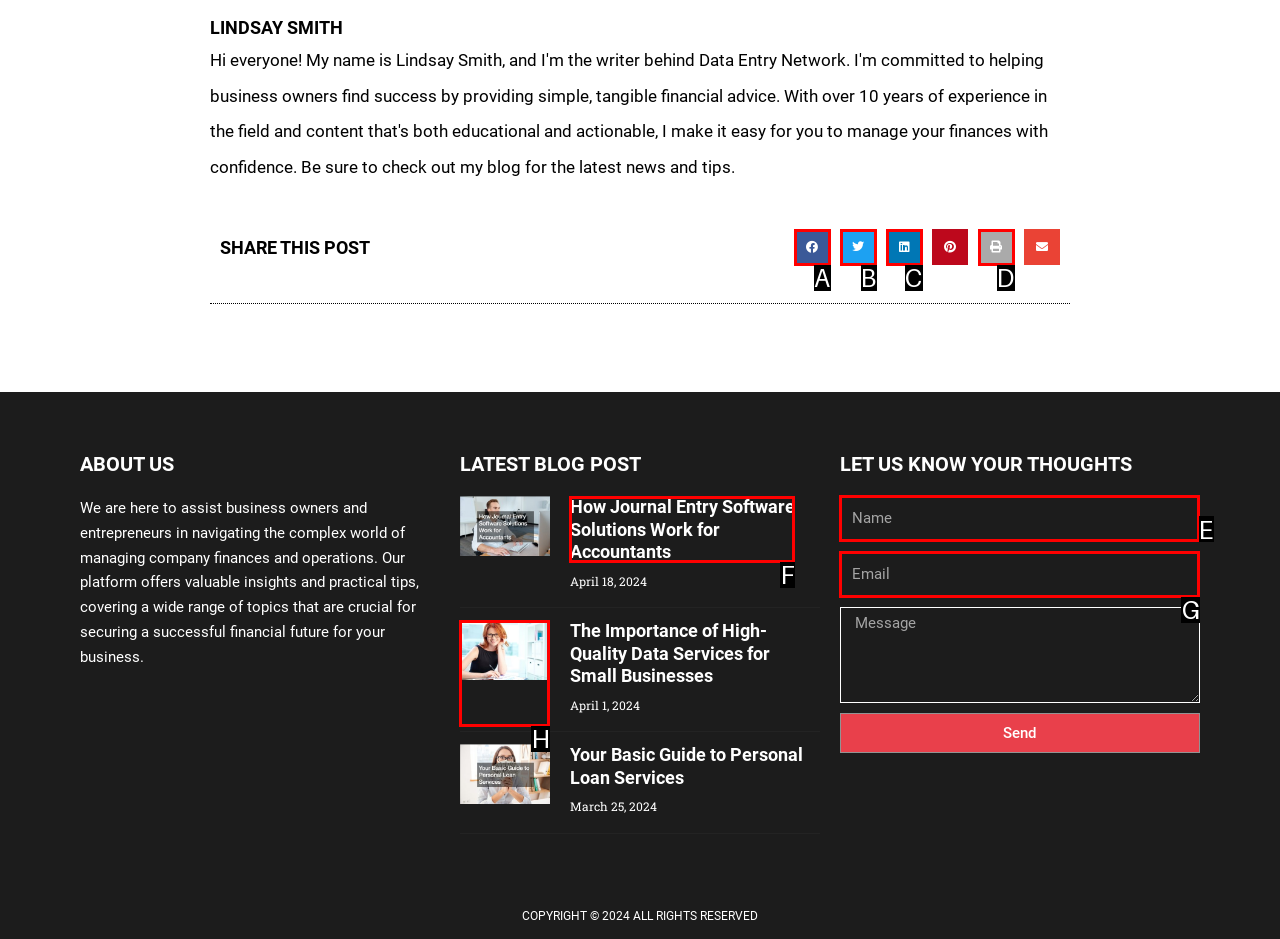For the task "Enter your name", which option's letter should you click? Answer with the letter only.

E